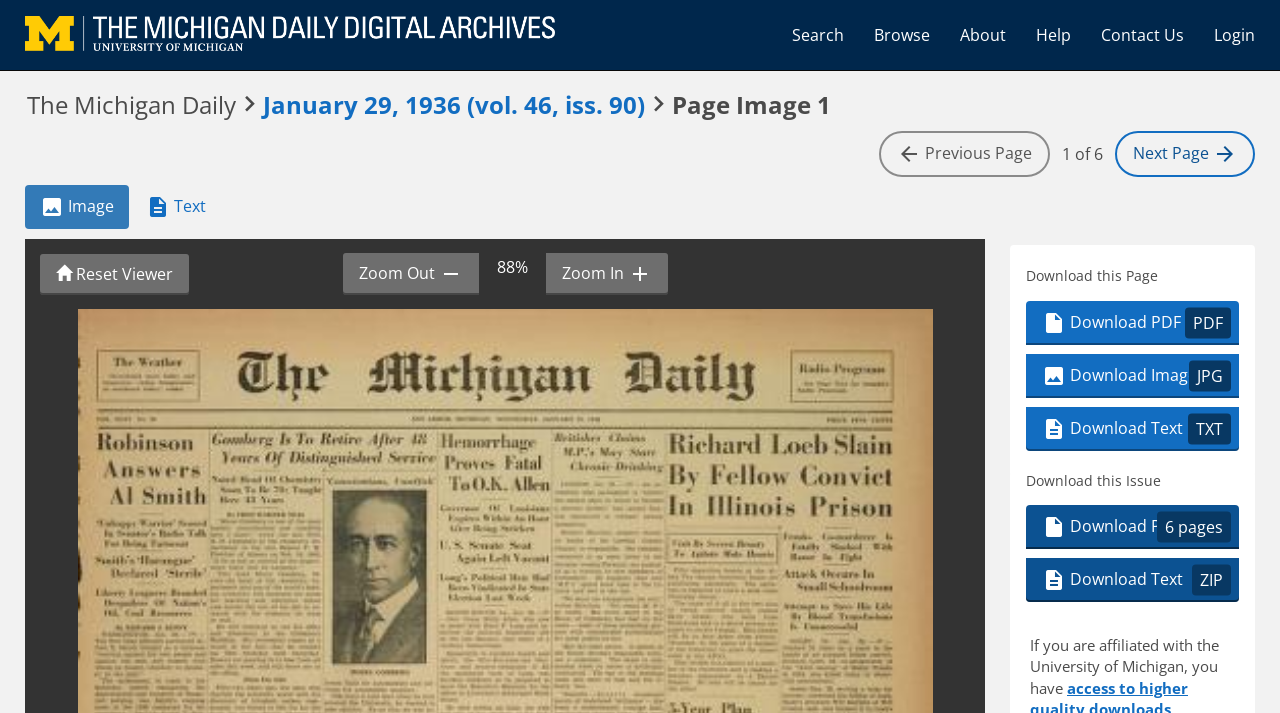Identify the bounding box of the UI element described as follows: "Download Image JPG". Provide the coordinates as four float numbers in the range of 0 to 1 [left, top, right, bottom].

[0.802, 0.496, 0.968, 0.558]